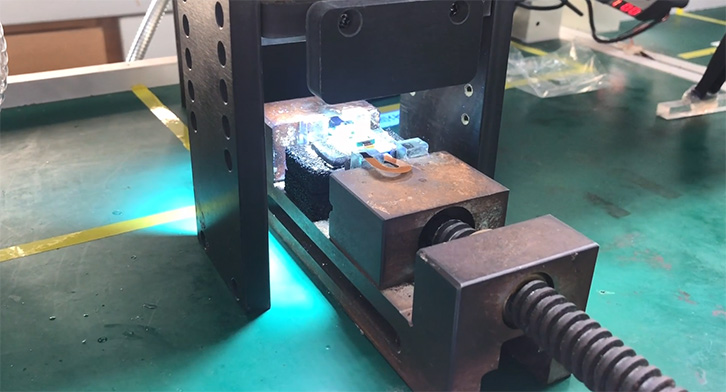Please provide a comprehensive answer to the question based on the screenshot: What type of environment is the equipment positioned in?

The equipment appears to be positioned on a workbench, hinting at an industrial environment where efficiency and strength of bond are essential, suggesting a setting where manufacturing or production takes place.